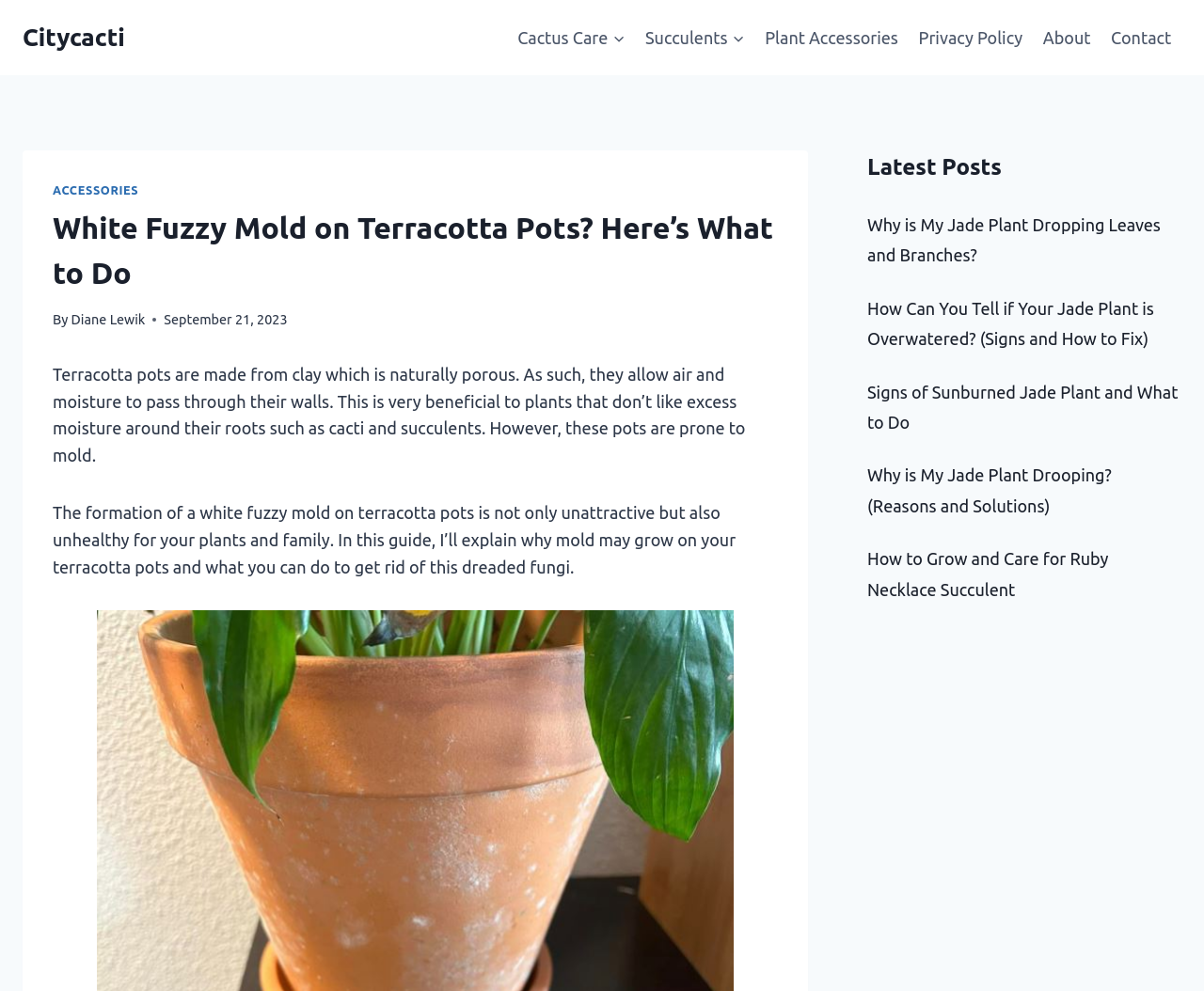Find and extract the text of the primary heading on the webpage.

White Fuzzy Mold on Terracotta Pots? Here’s What to Do